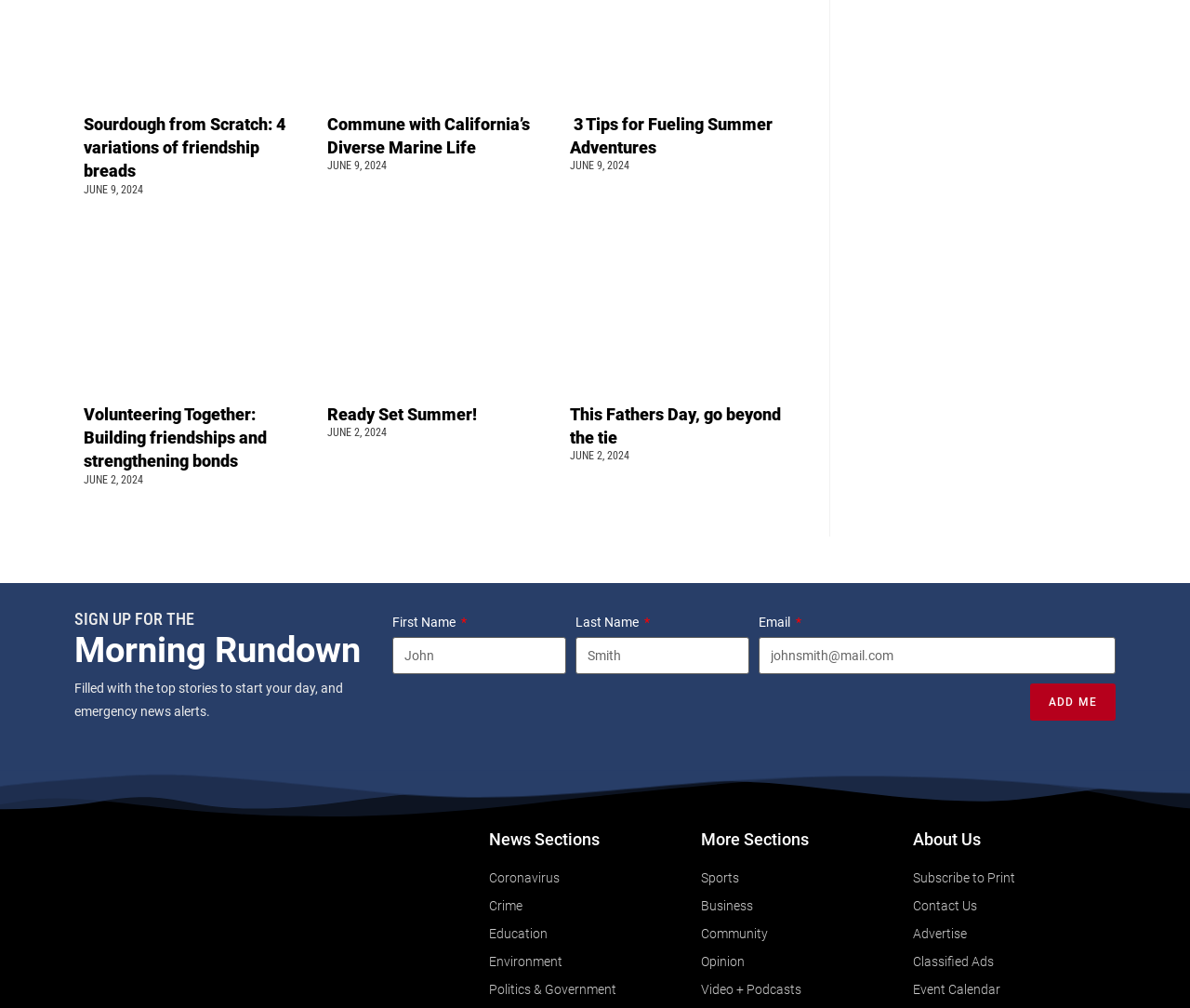Locate the bounding box coordinates of the area where you should click to accomplish the instruction: "Enter your first name".

[0.33, 0.632, 0.476, 0.669]